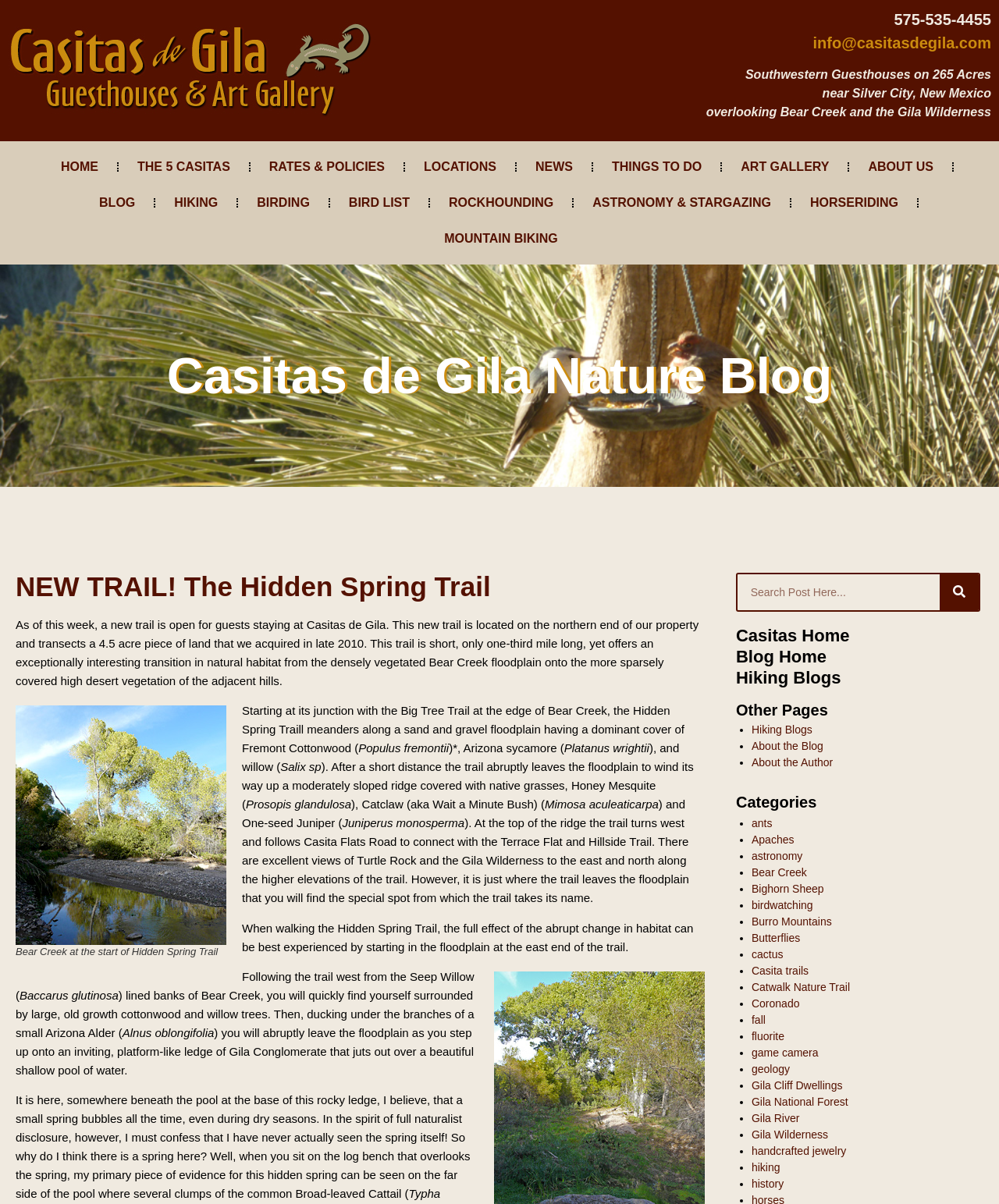Examine the screenshot and answer the question in as much detail as possible: What is the name of the trail described in the blog post?

The blog post is about a new trail that is open for guests staying at Casitas de Gila, and the name of the trail is The Hidden Spring Trail.